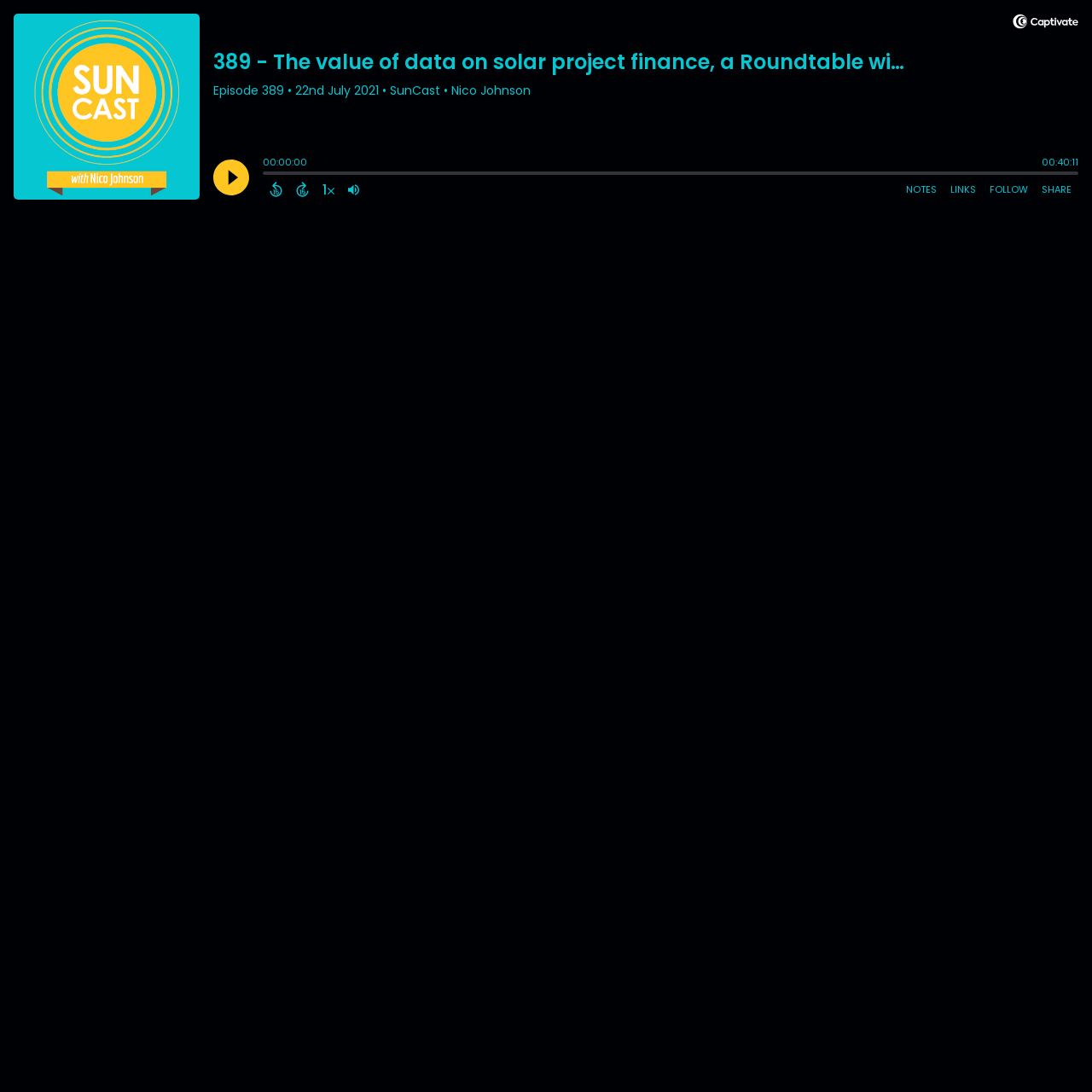Determine the bounding box for the UI element as described: "parent_node: 1 aria-label="Adjust volume"". The coordinates should be represented as four float numbers between 0 and 1, formatted as [left, top, right, bottom].

[0.312, 0.164, 0.335, 0.183]